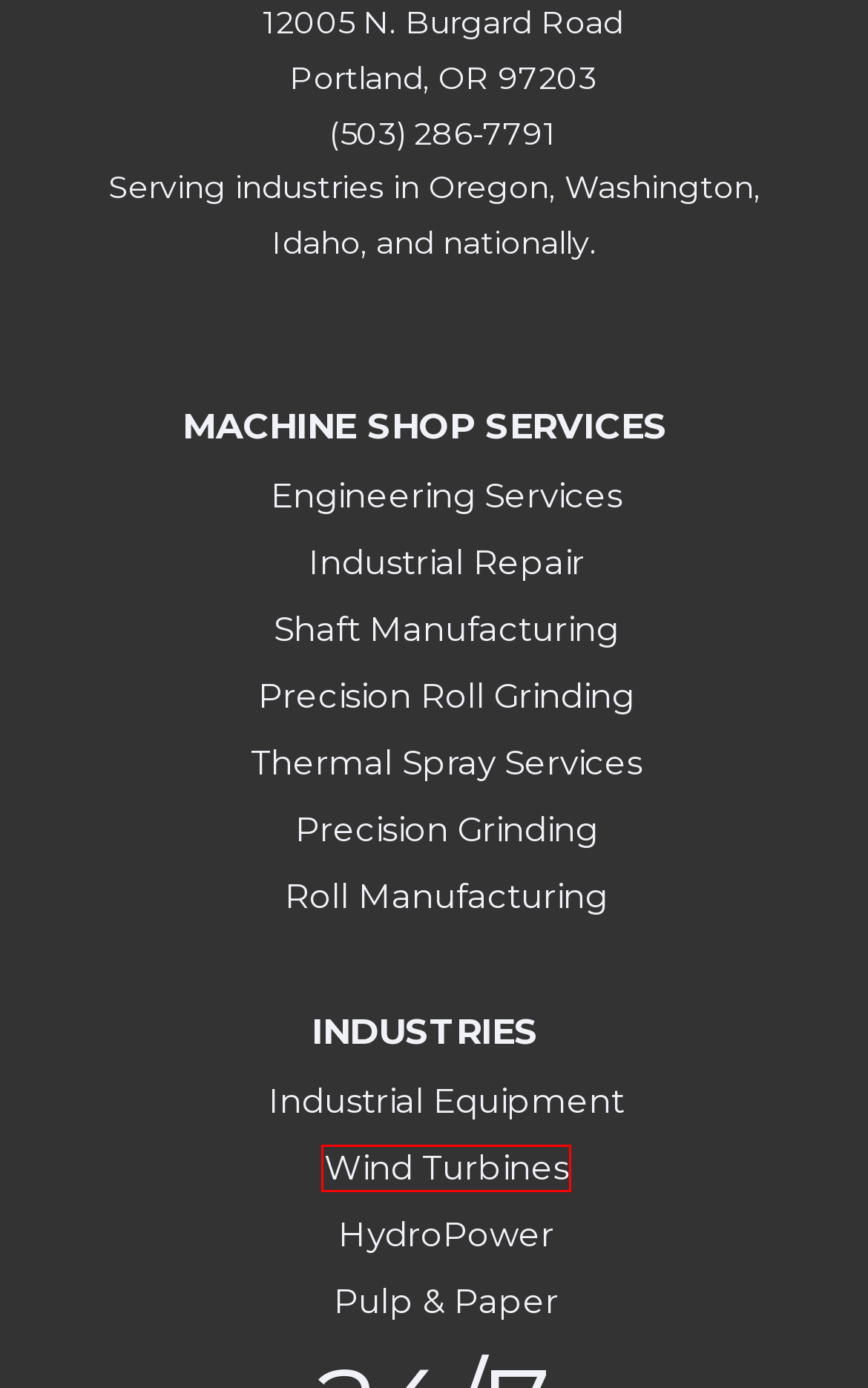Observe the screenshot of a webpage with a red bounding box around an element. Identify the webpage description that best fits the new page after the element inside the bounding box is clicked. The candidates are:
A. Our Industries: Wind, Hydro, Industrial | Western Machine Works
B. Machine Shop Services | Western Machine Works
C. Washington Machine Shop | Western Machine Works LLC
D. Wind Turbine Main Shaft Repair | Oregon and Washington
E. Hydropower Services | Serving Oregon, Washington, Idaho
F. Precision Grinding Services | Western Machine Works | Oregon
G. Equipment Service, Repair & Manufacturing | Western Machine Works
H. Shaft Manufacturing Services for Heavy Industry | Western Machine

D